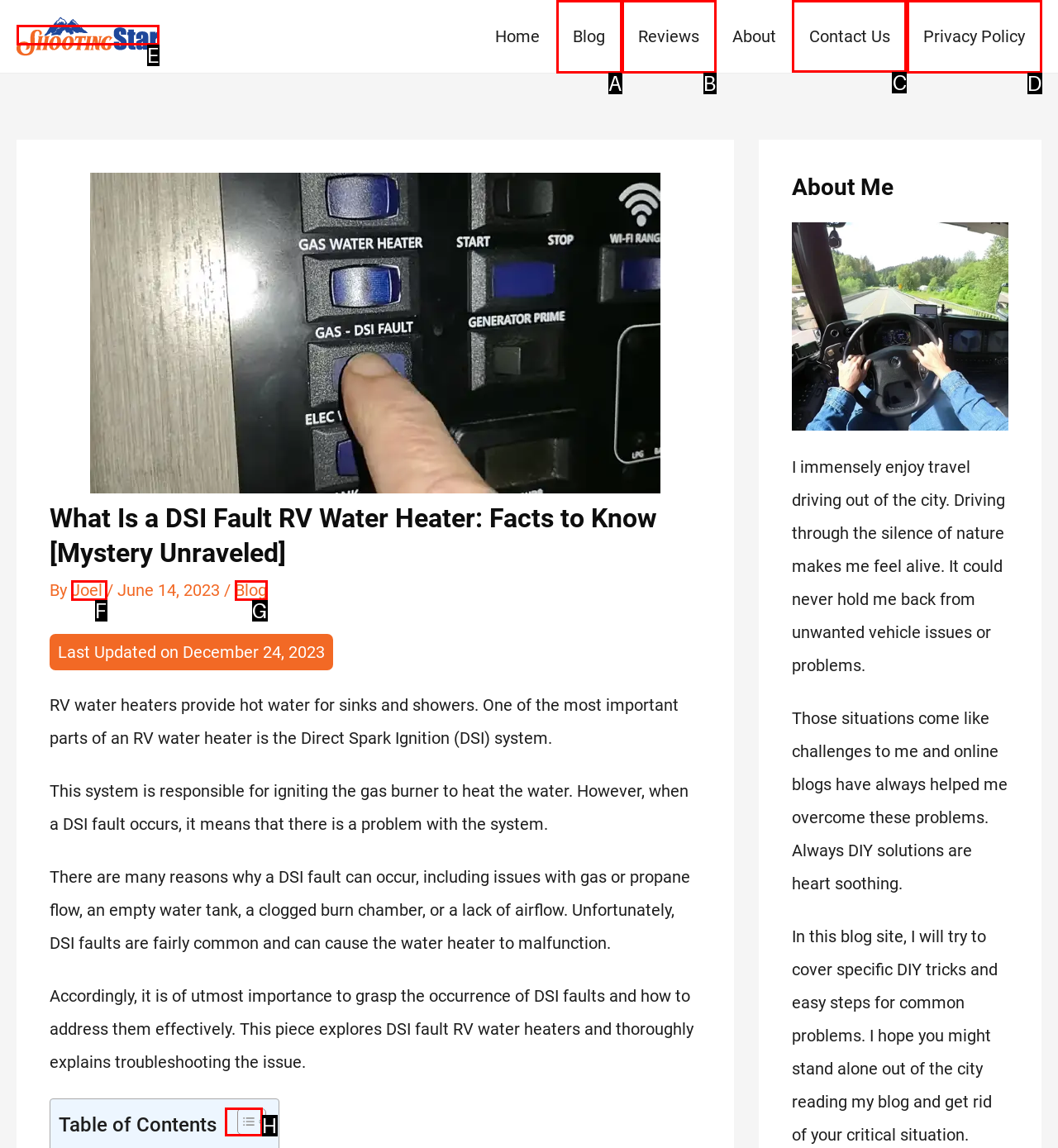Determine the letter of the UI element I should click on to complete the task: Click the 'Contact Us' link from the provided choices in the screenshot.

C